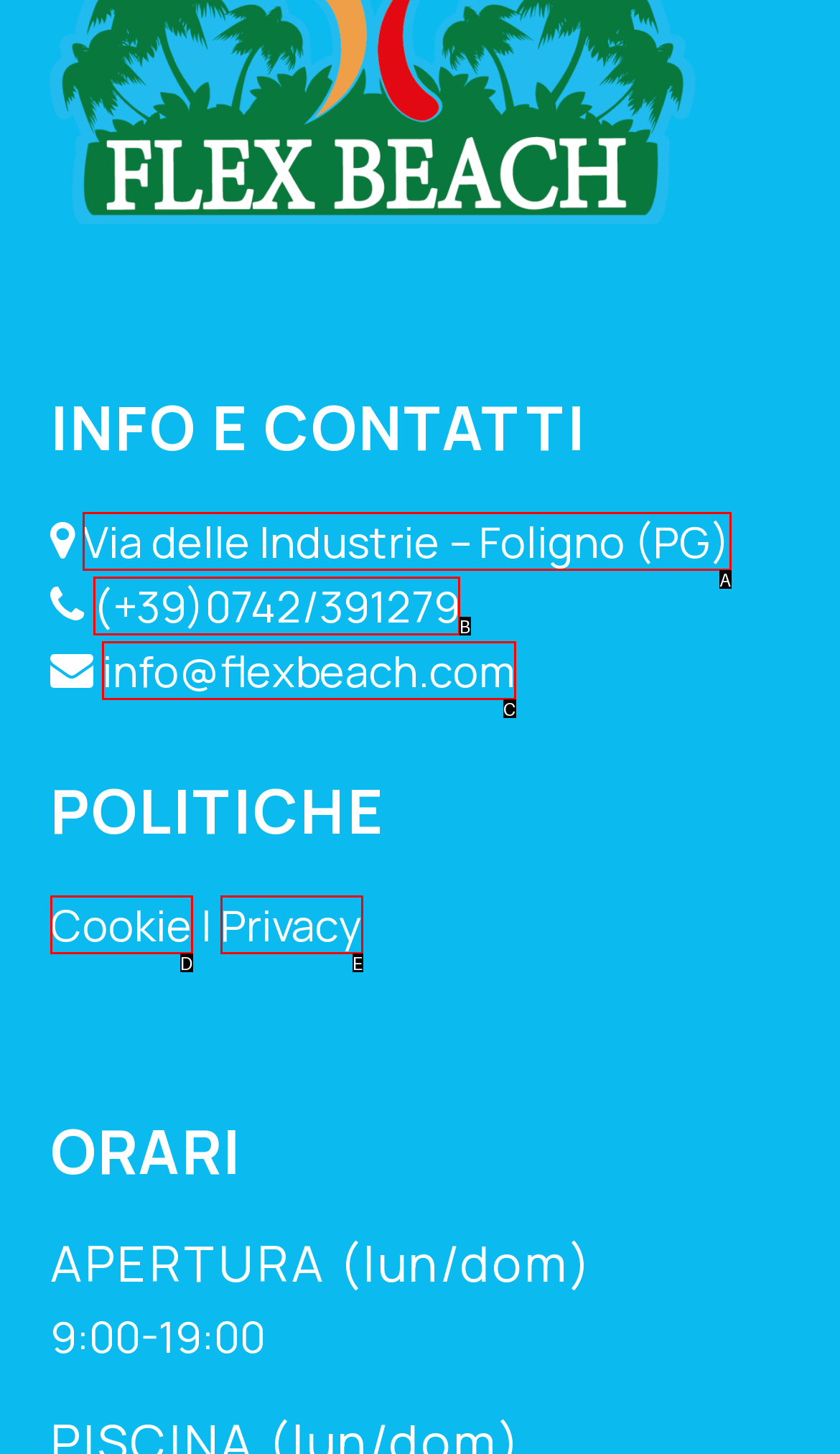Determine the option that best fits the description: (+39)0742/391279
Reply with the letter of the correct option directly.

B